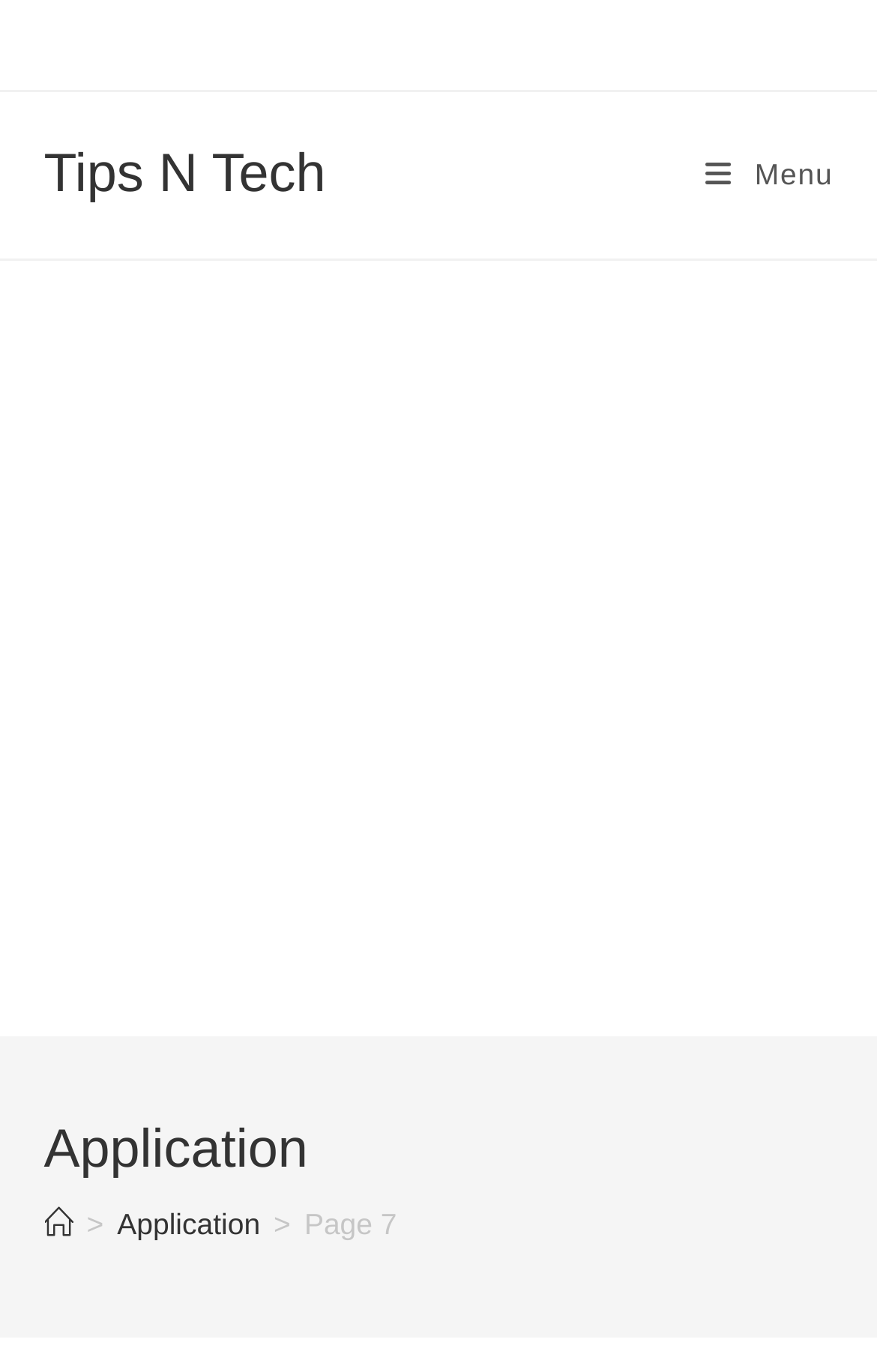Given the description Menu Close, predict the bounding box coordinates of the UI element. Ensure the coordinates are in the format (top-left x, top-left y, bottom-right x, bottom-right y) and all values are between 0 and 1.

[0.804, 0.067, 0.95, 0.188]